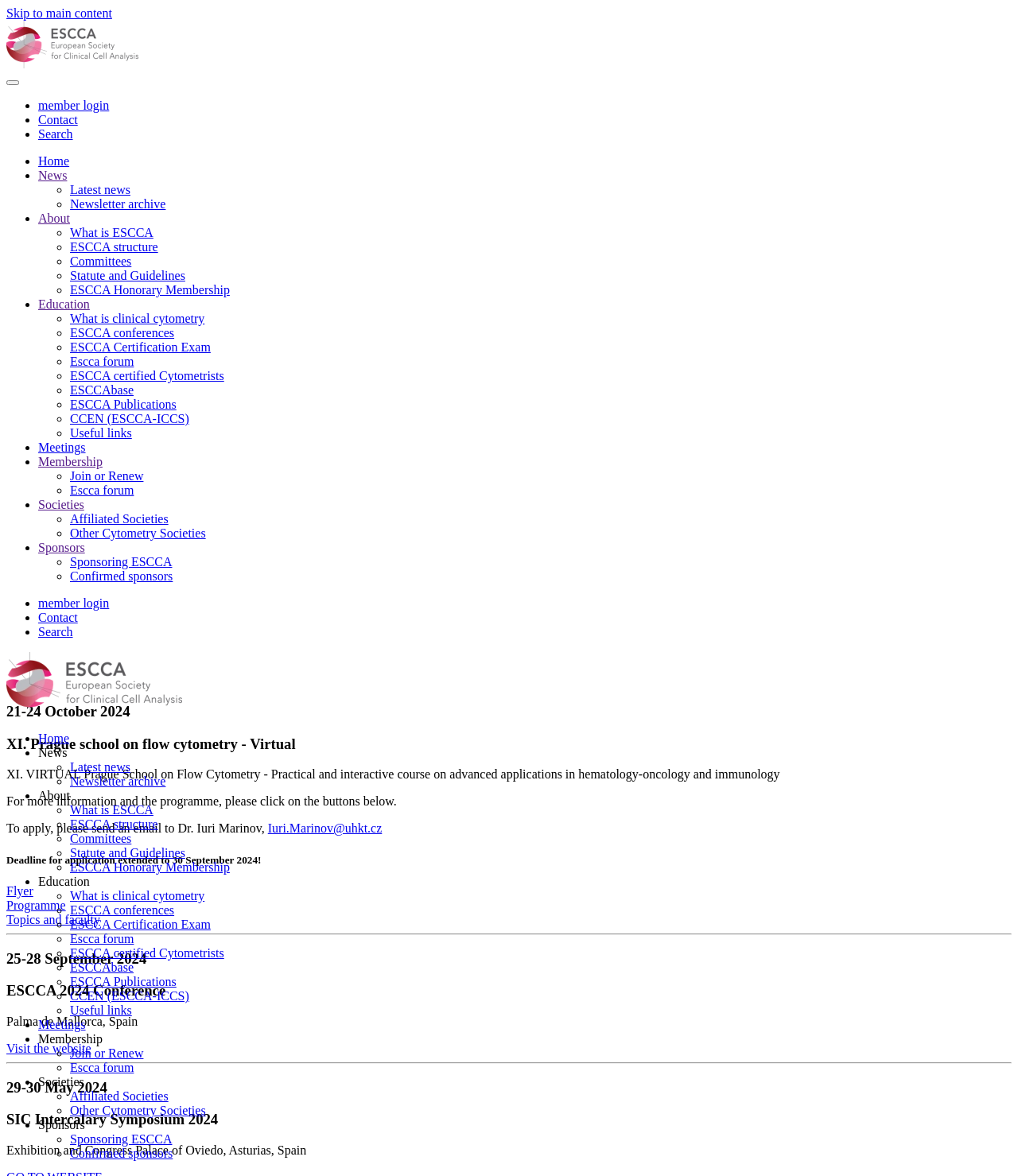Give a detailed account of the webpage.

The webpage is for the European Society for Clinical Cell Analysis (ESCCA). At the top left corner, there is a "Skip to main content" link, followed by a "Back to home" link and a button with no text. Below these elements, there is a horizontal list of links, including "member login", "Contact", "Search", "Home", "News", "About", "Education", "Meetings", "Membership", "Societies", and "Sponsors". Each link is preceded by a bullet point (•).

Below the horizontal list, there are two vertical lists of links. The first list includes "Latest news", "Newsletter archive", "What is ESCCA", "ESCCA structure", "Committees", "Statute and Guidelines", "ESCCA Honorary Membership", and other links related to ESCCA. The second list includes "What is clinical cytometry", "ESCCA conferences", "ESCCA Certification Exam", "Escca forum", "ESCCA certified Cytometrists", "ESCCAbase", "ESCCA Publications", "CCEN (ESCCA-ICCS)", and "Useful links", which are related to education and resources.

At the bottom of the page, there is another horizontal list of links, including "member login", "Contact", "Search", and "Home", which is similar to the one at the top.